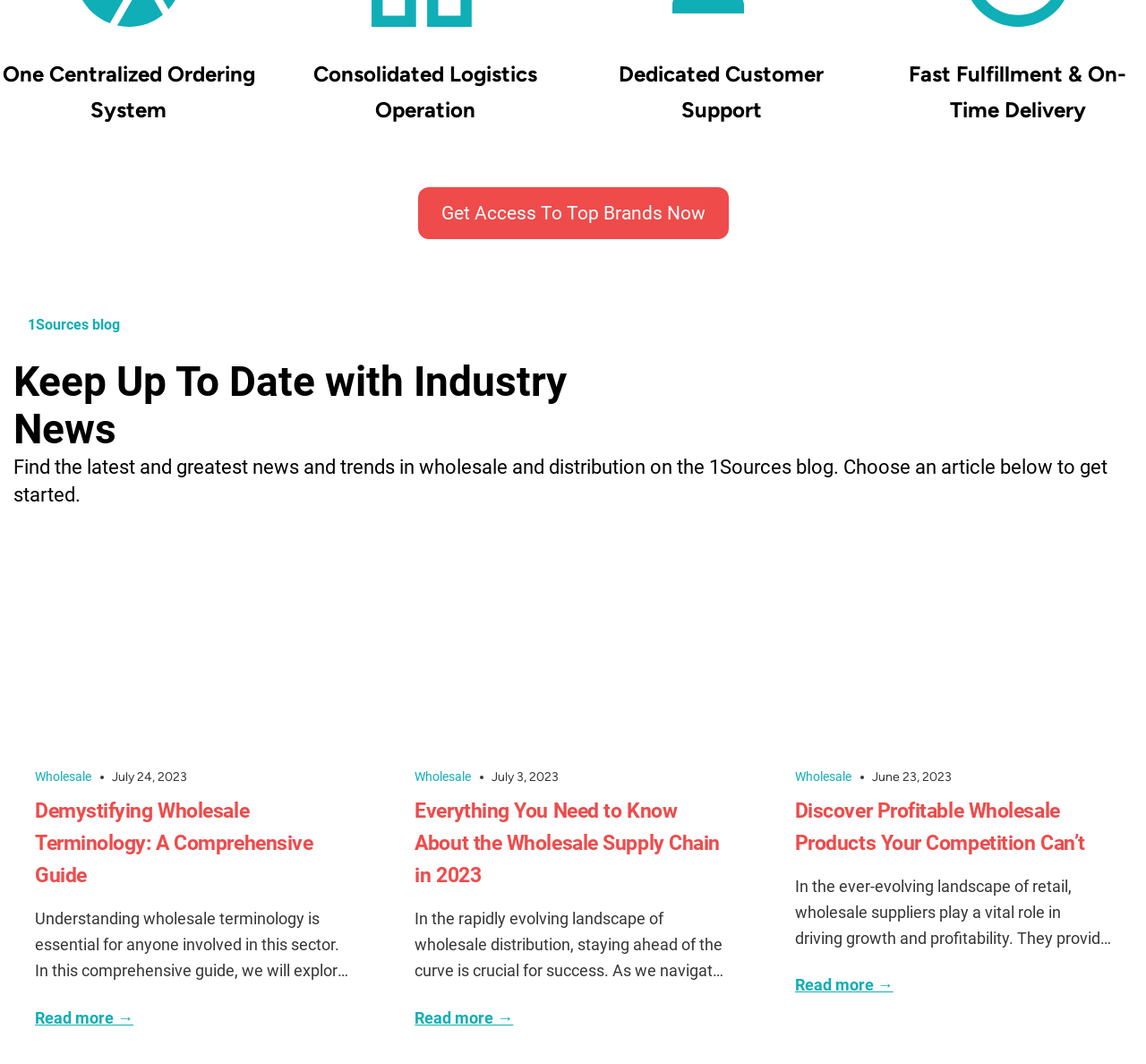Bounding box coordinates are specified in the format (top-left x, top-left y, bottom-right x, bottom-right y). All values are floating point numbers bounded between 0 and 1. Please provide the bounding box coordinate of the region this sentence describes: Wholesale

[0.03, 0.727, 0.08, 0.741]